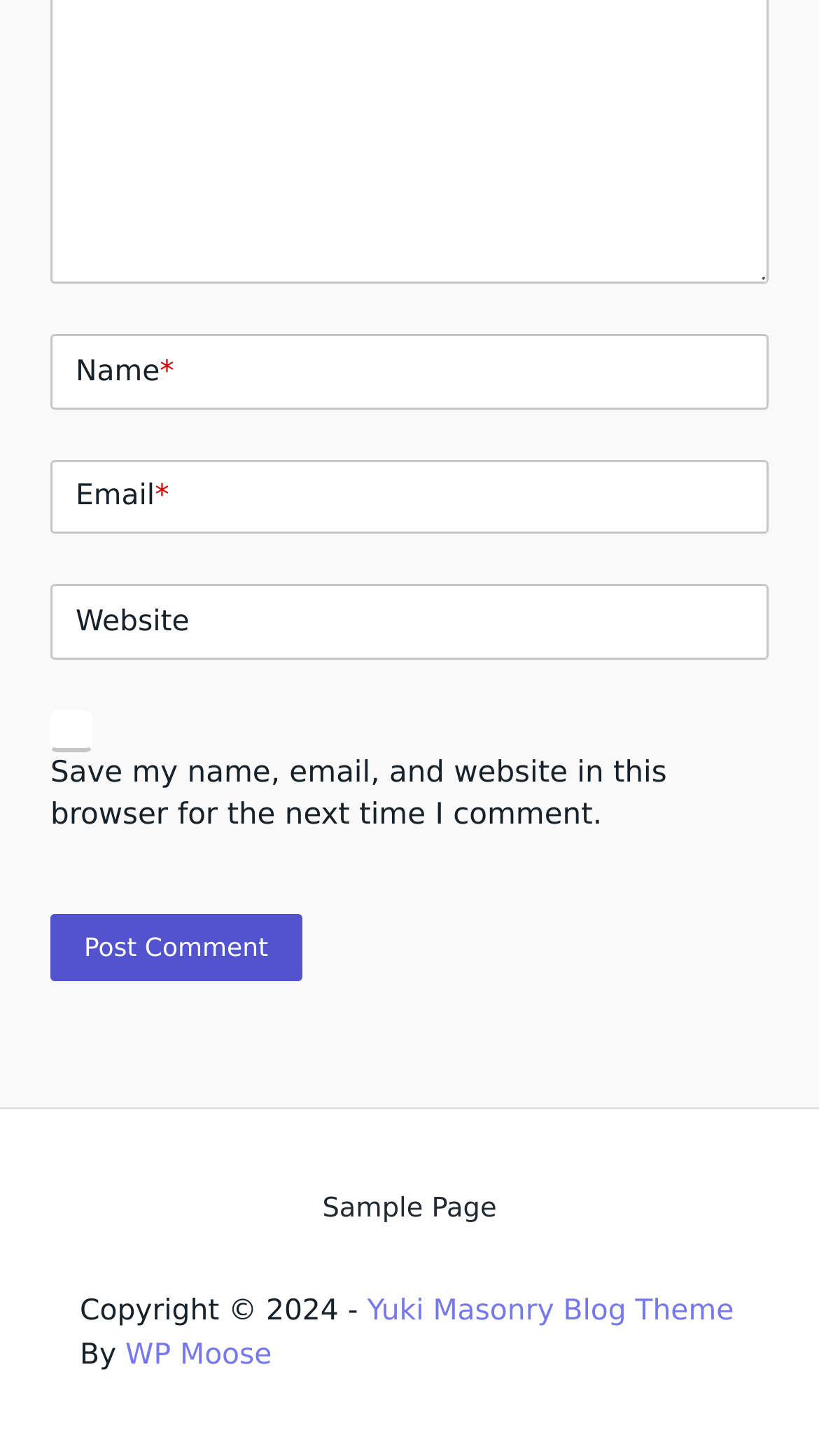Highlight the bounding box coordinates of the region I should click on to meet the following instruction: "Input your email".

[0.062, 0.315, 0.938, 0.367]